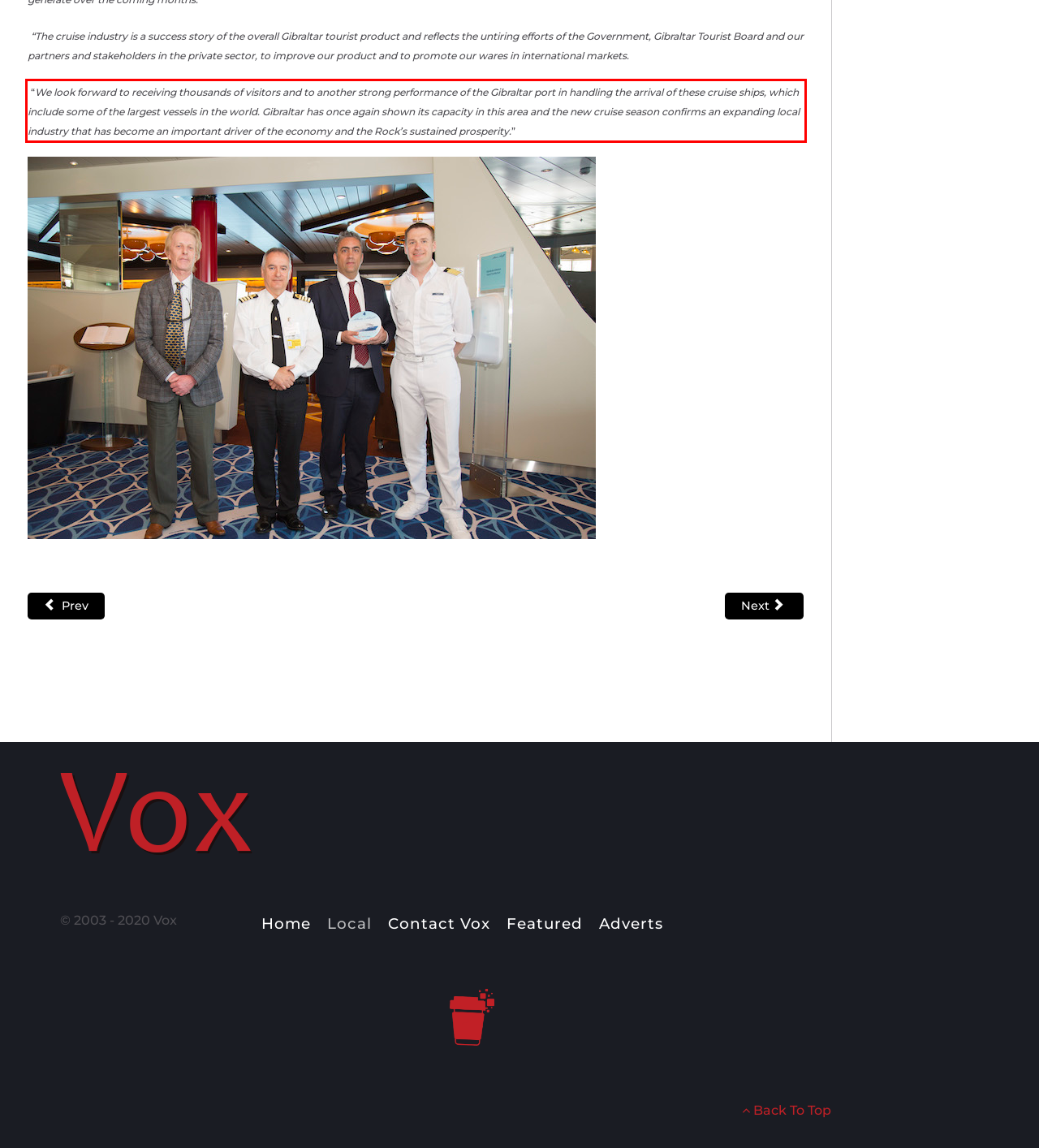Using the provided screenshot of a webpage, recognize the text inside the red rectangle bounding box by performing OCR.

“We look forward to receiving thousands of visitors and to another strong performance of the Gibraltar port in handling the arrival of these cruise ships, which include some of the largest vessels in the world. Gibraltar has once again shown its capacity in this area and the new cruise season confirms an expanding local industry that has become an important driver of the economy and the Rock’s sustained prosperity.”